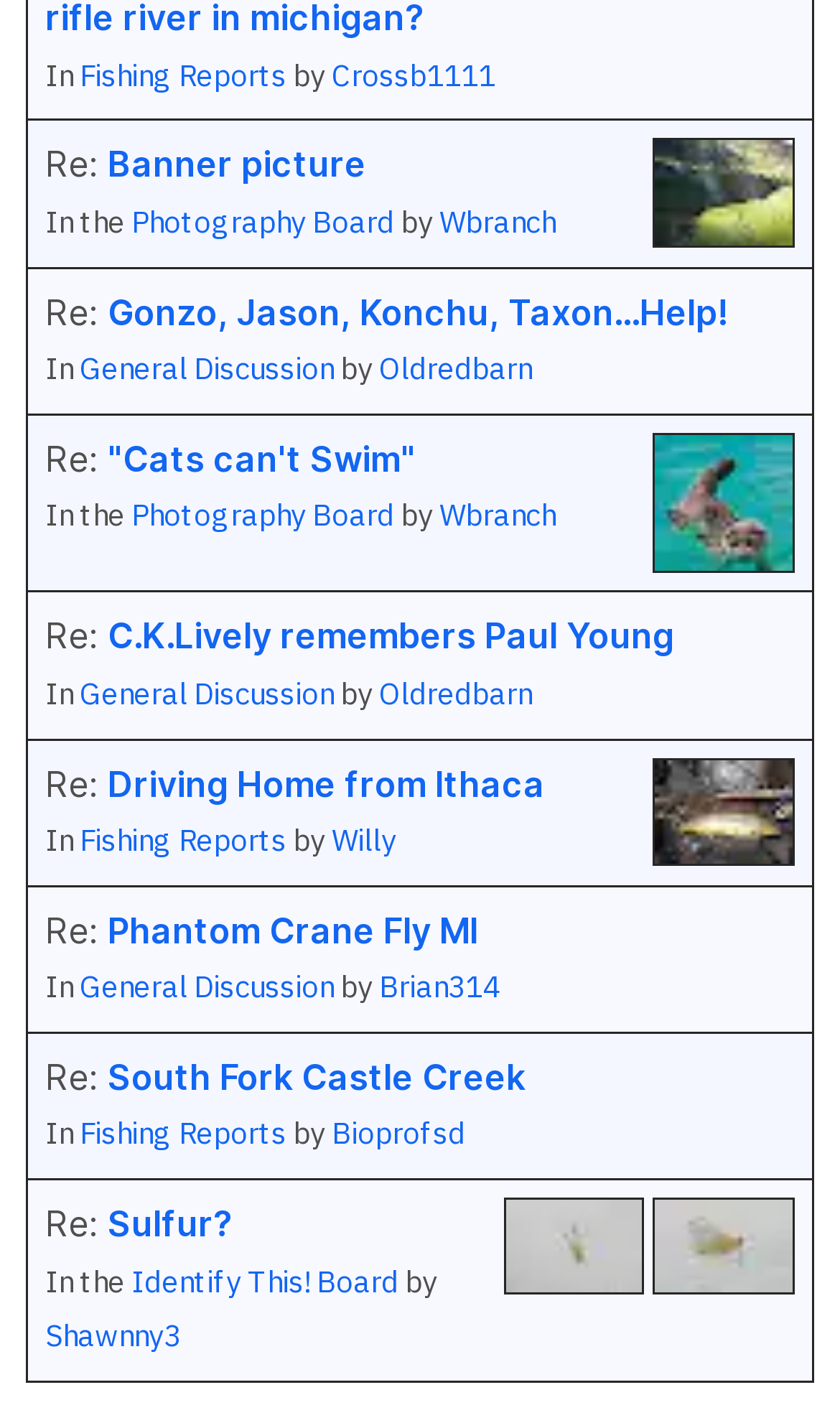Can you find the bounding box coordinates for the element to click on to achieve the instruction: "Subscribe to newsletter"?

None